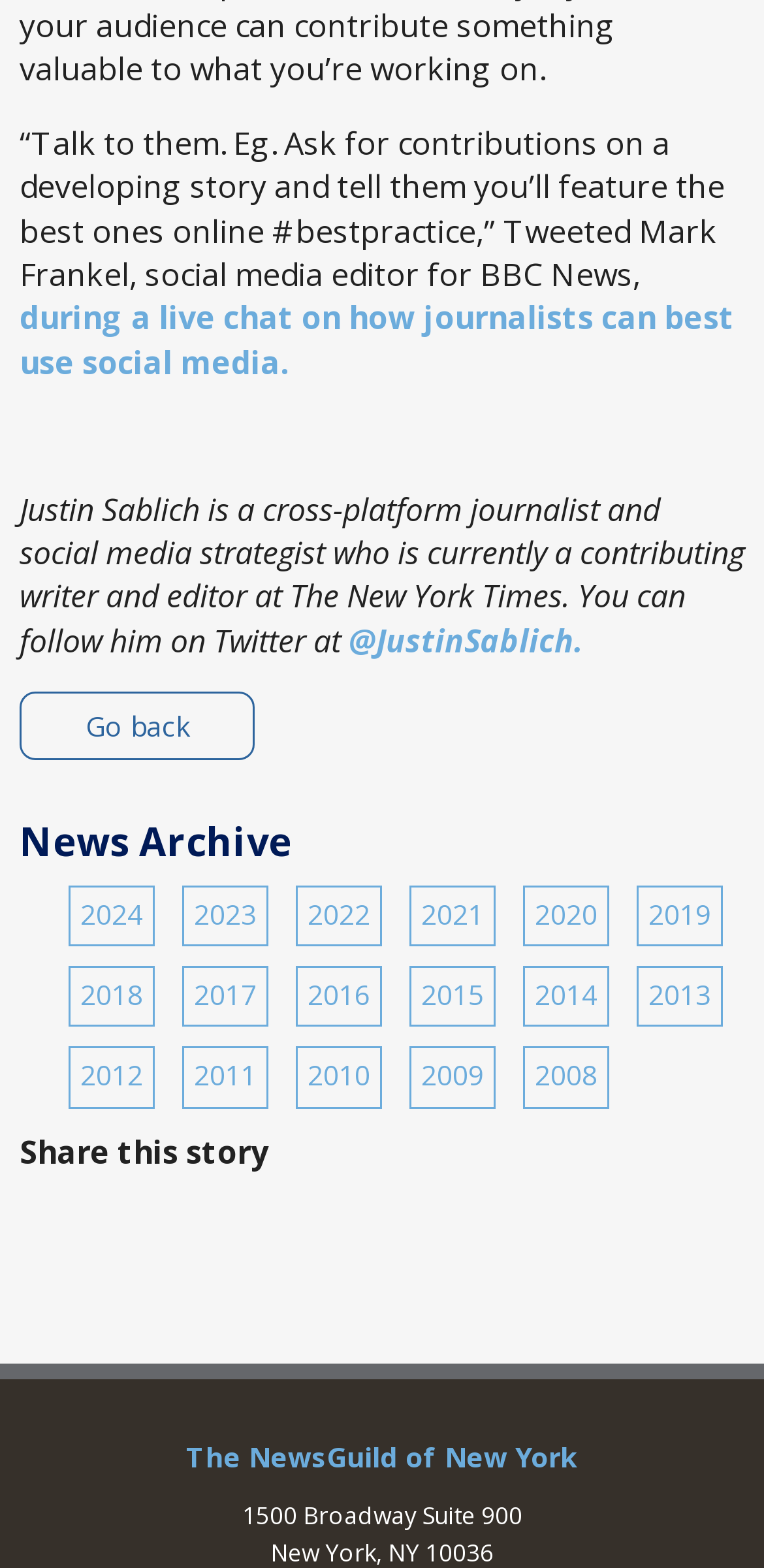Please find the bounding box coordinates of the element that you should click to achieve the following instruction: "View news archive for 2024". The coordinates should be presented as four float numbers between 0 and 1: [left, top, right, bottom].

[0.105, 0.571, 0.187, 0.595]